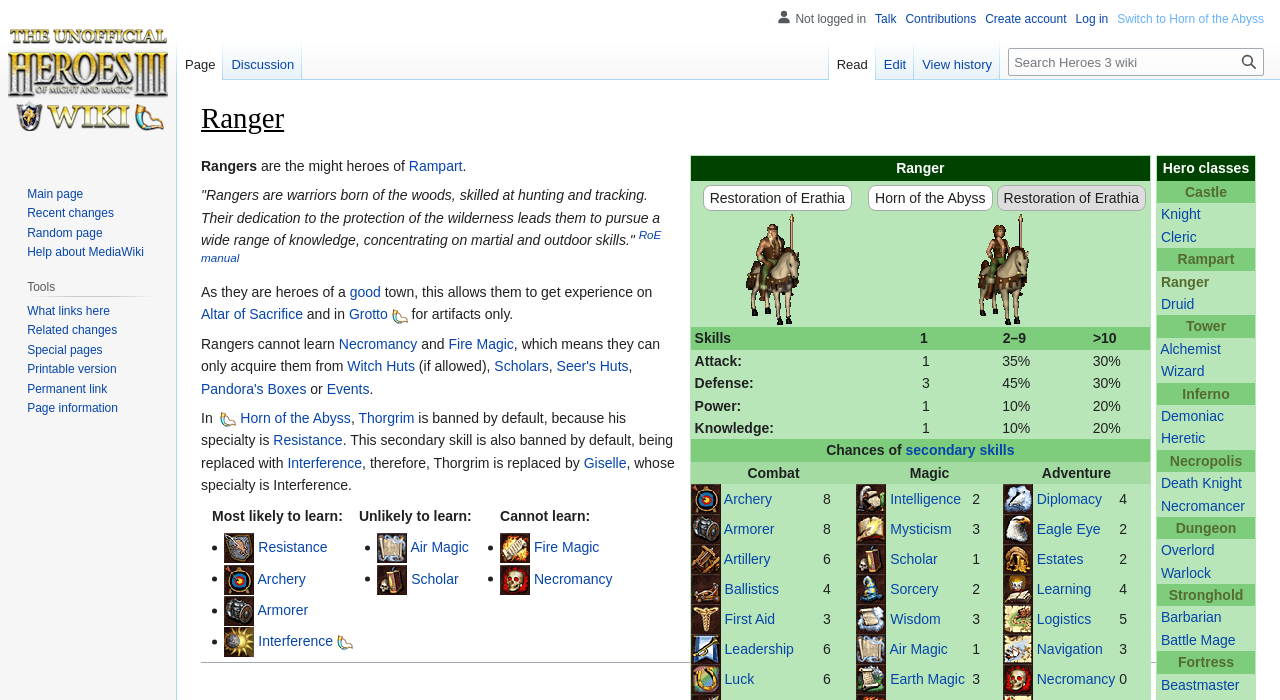What is the name of the hero class under Castle?
Examine the image and give a concise answer in one word or a short phrase.

Knight